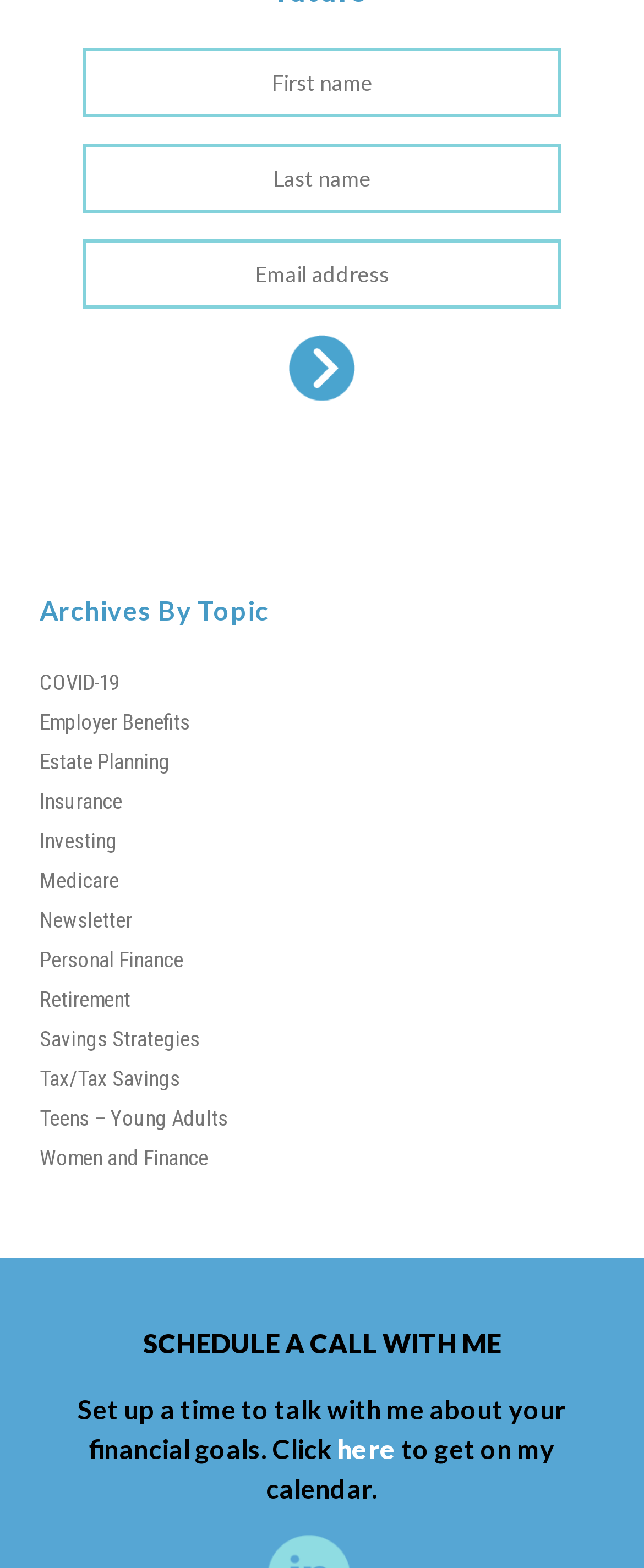Answer with a single word or phrase: 
What is the call-to-action in the bottom section?

Schedule a call